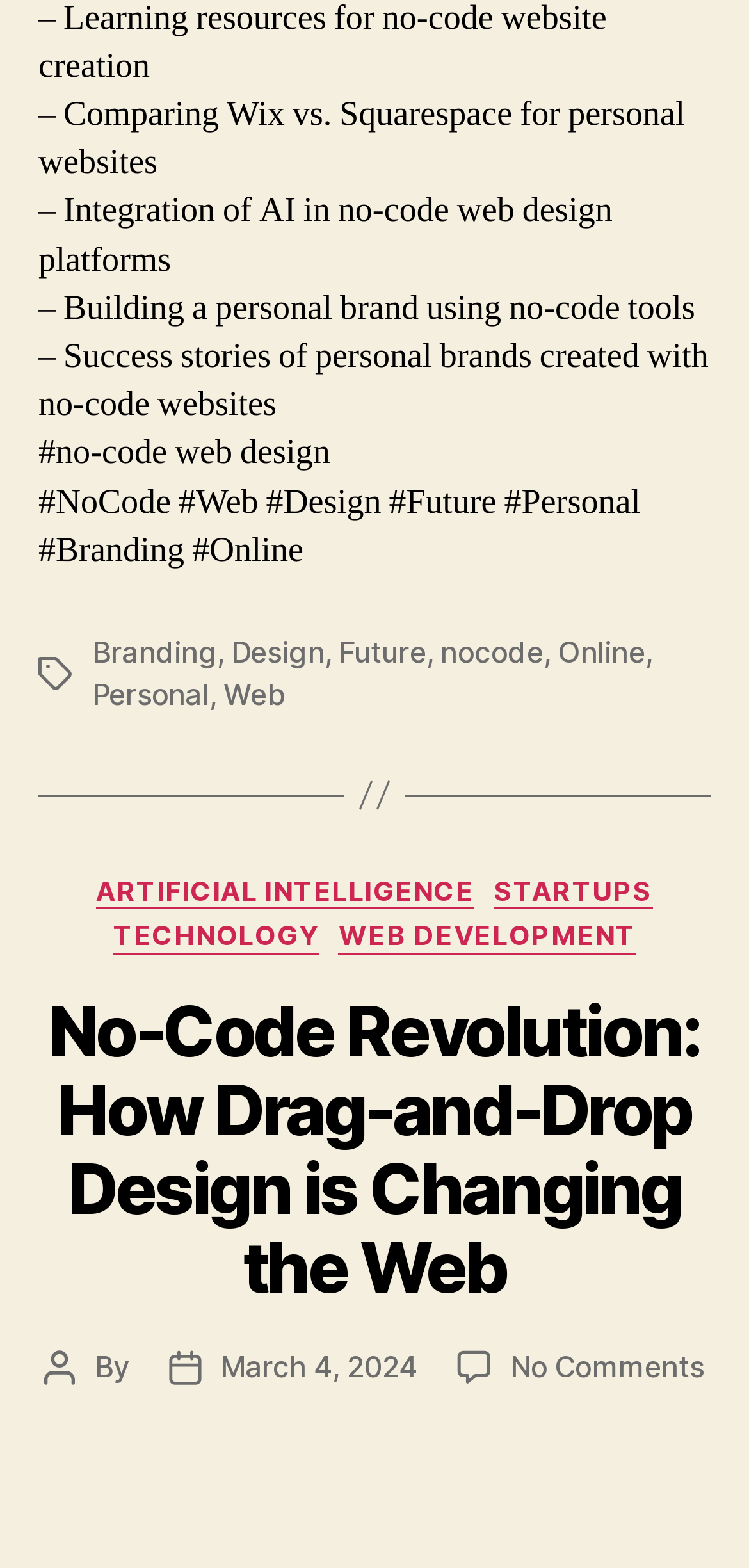Show the bounding box coordinates for the HTML element described as: "Online".

[0.745, 0.404, 0.861, 0.427]